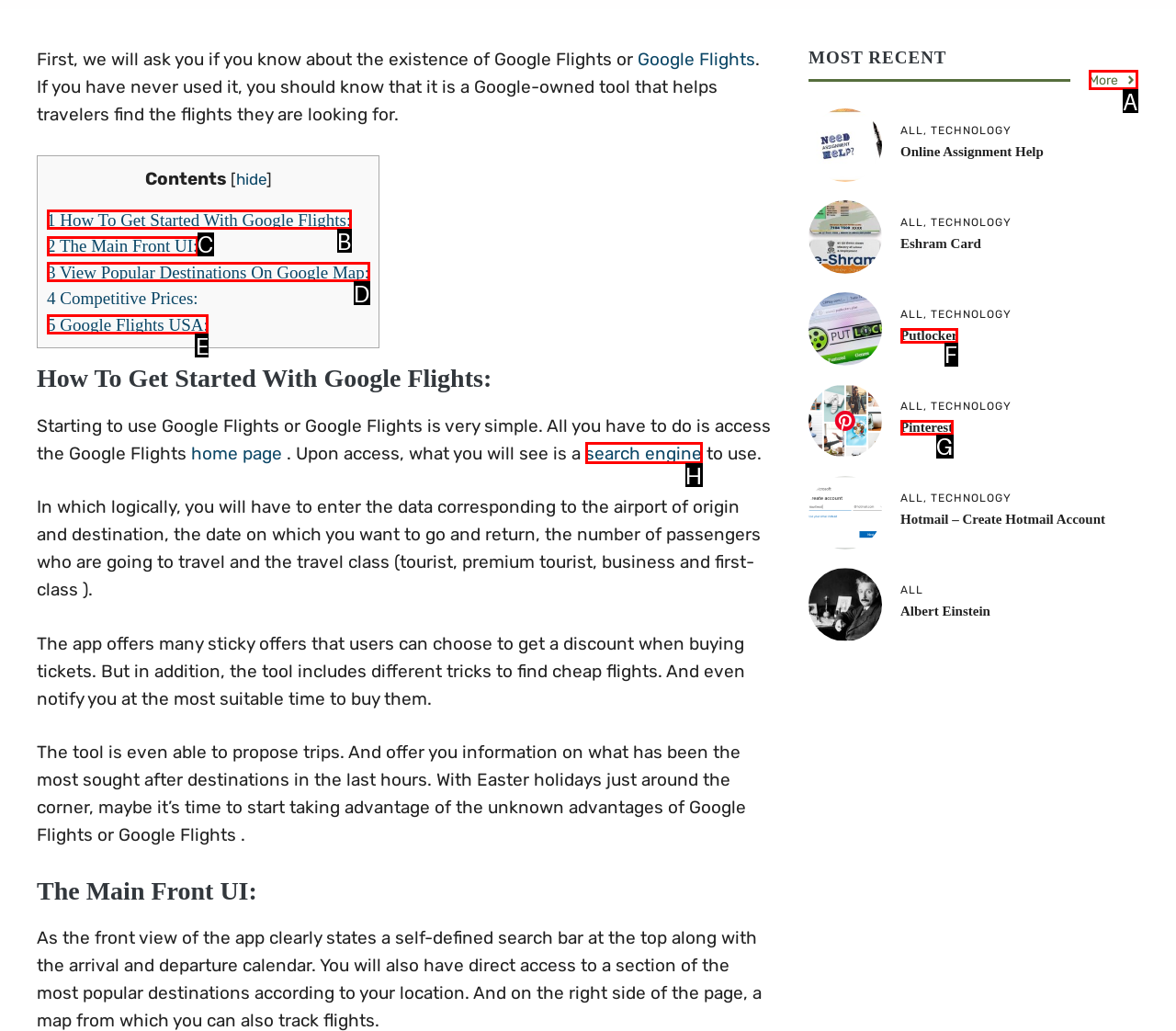Tell me which one HTML element best matches the description: 5 Google Flights USA:
Answer with the option's letter from the given choices directly.

E